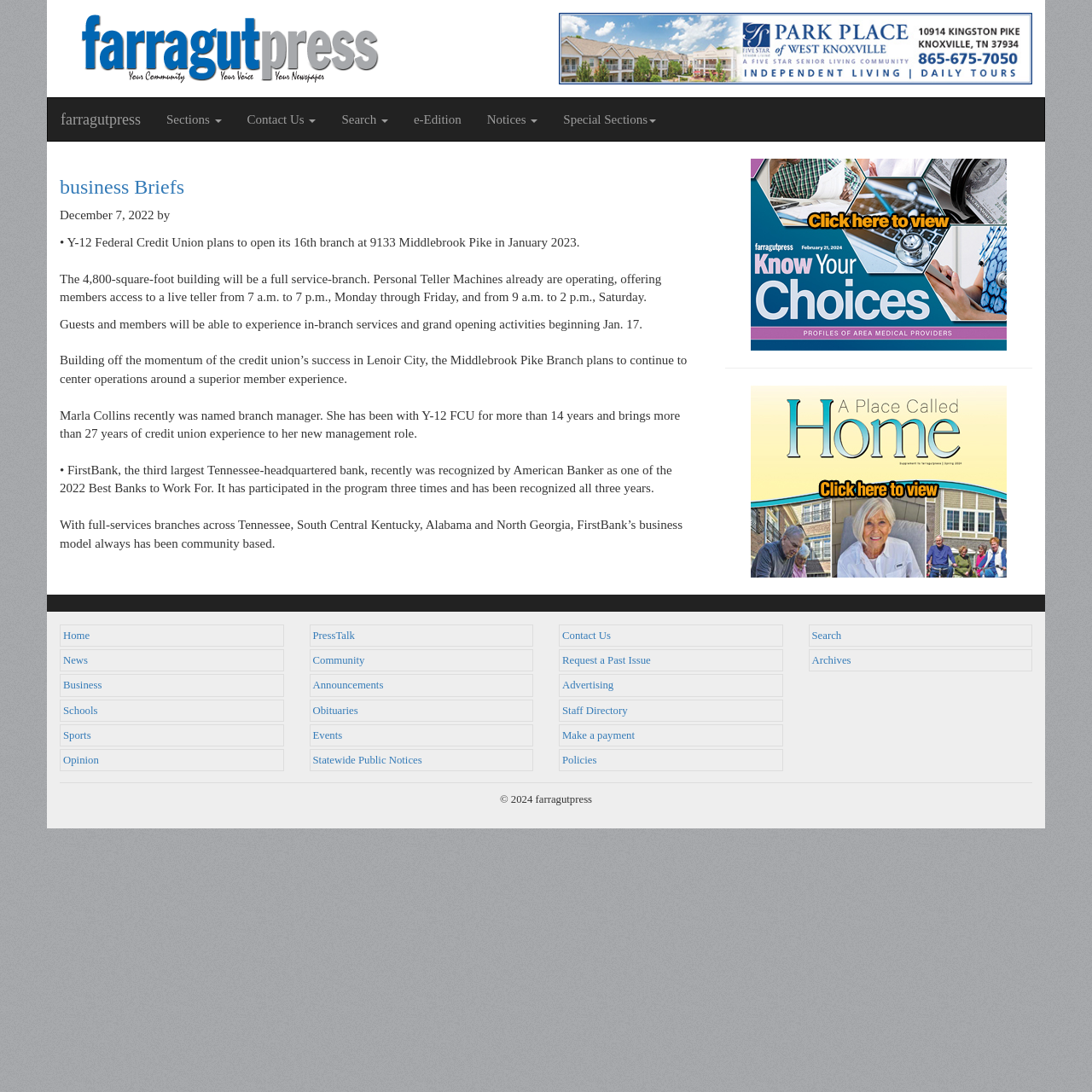Give a concise answer of one word or phrase to the question: 
What is the purpose of the Personal Teller Machines at Y-12 Federal Credit Union?

To offer members access to a live teller